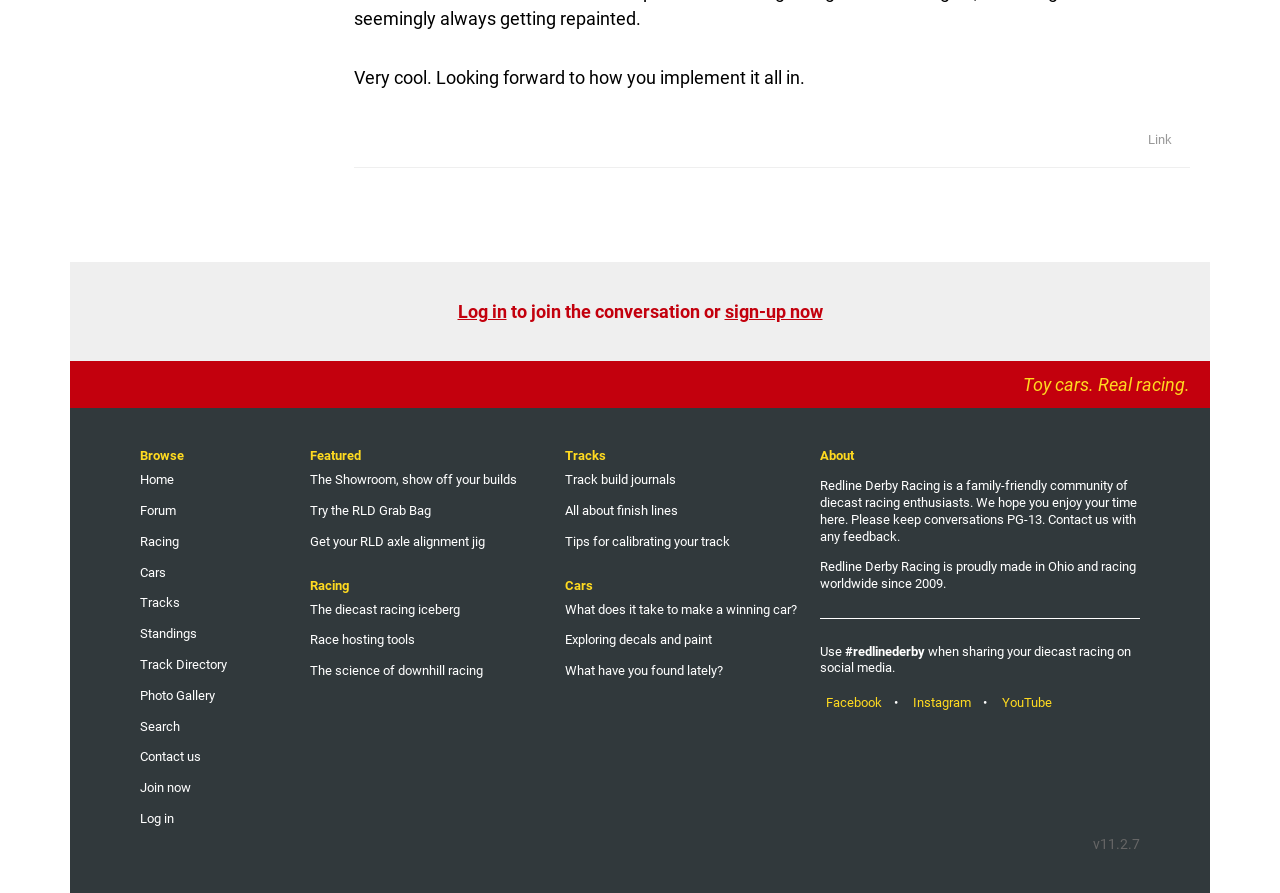Please identify the bounding box coordinates of the element's region that I should click in order to complete the following instruction: "Search for something". The bounding box coordinates consist of four float numbers between 0 and 1, i.e., [left, top, right, bottom].

[0.109, 0.797, 0.227, 0.831]